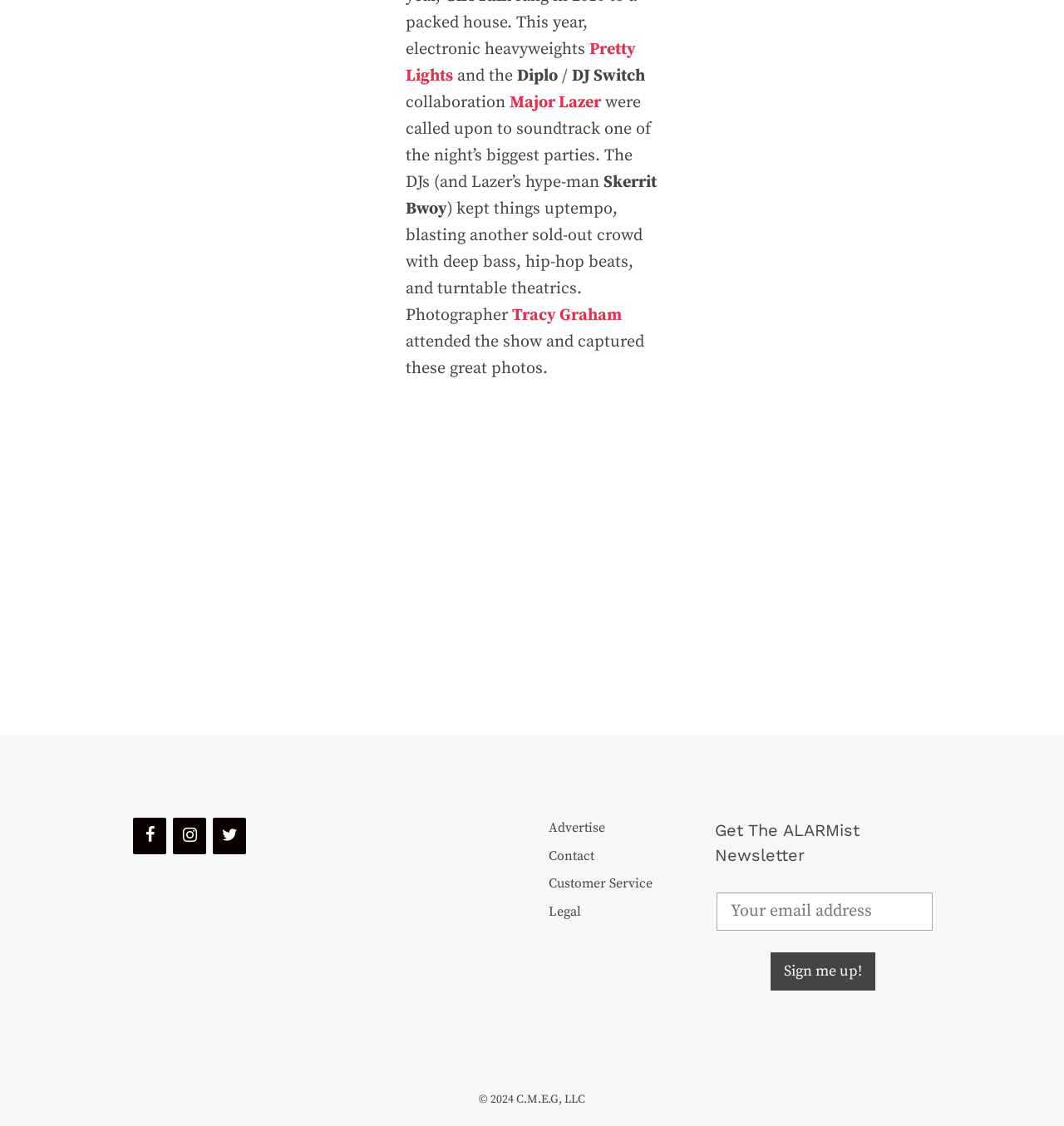Answer the question in one word or a short phrase:
How many social media links are there?

3